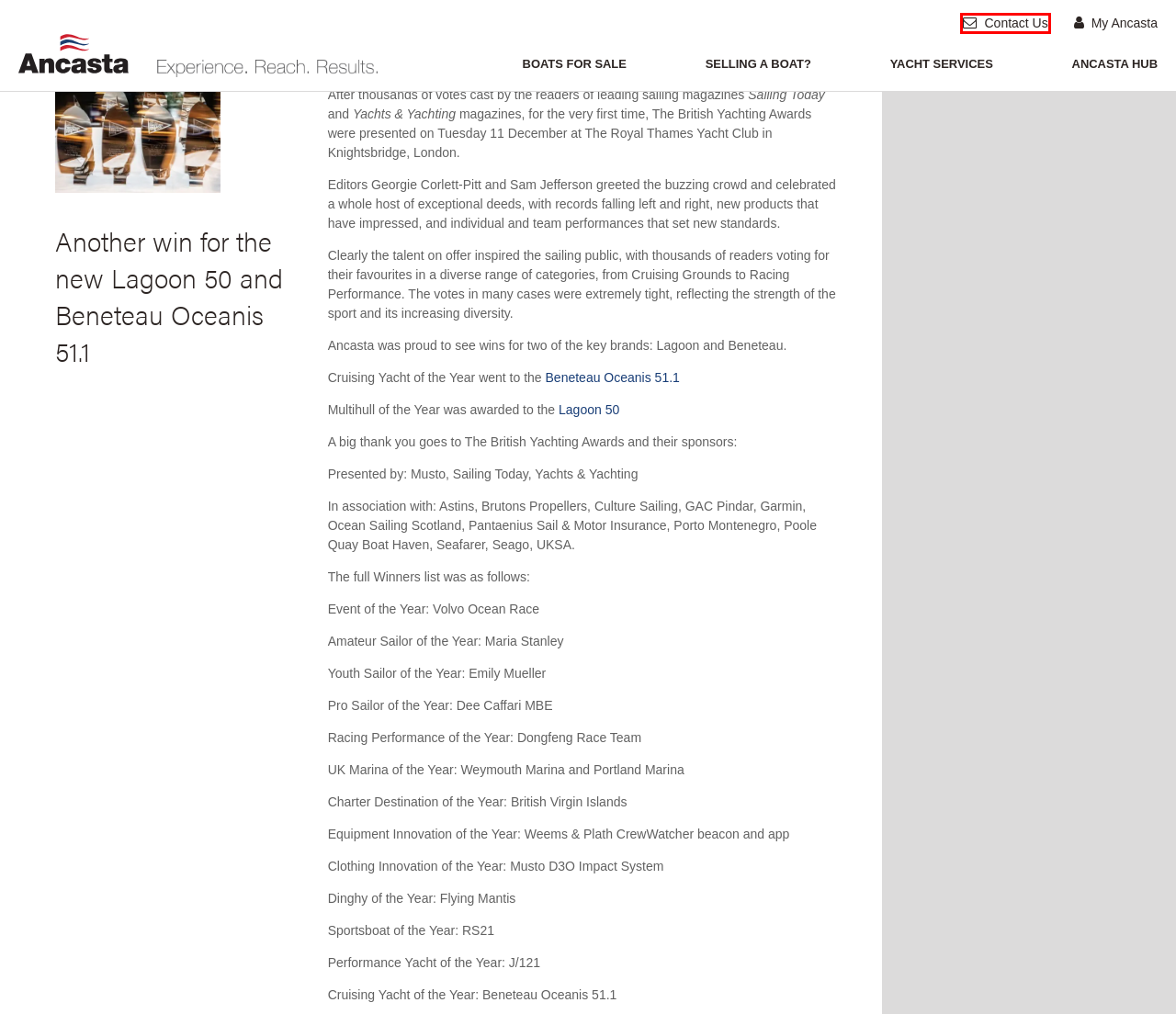Given a webpage screenshot with a red bounding box around a particular element, identify the best description of the new webpage that will appear after clicking on the element inside the red bounding box. Here are the candidates:
A. New Beneteau Oceanis 51.1 | Sailing Yachts For Sale | Ancasta
B. Login To Your Ancasta Account Here | Ancasta
C. Selling A Boat - Sell My Boat Today | Ancasta
D. Boats For Sale - Europe's Largest Yacht Broker | Ancasta
E. Ancasta International Boat Sales | Contact Our Yacht Brokers
F. Cruising Guides, Boating Articles and Videos | Ancasta Hub
G. New Lagoon | Luxury Sailing Catamarans For Sale | Ancasta
H. Yachts For Sale | New and Used Boats For Sale UK | Ancasta

E